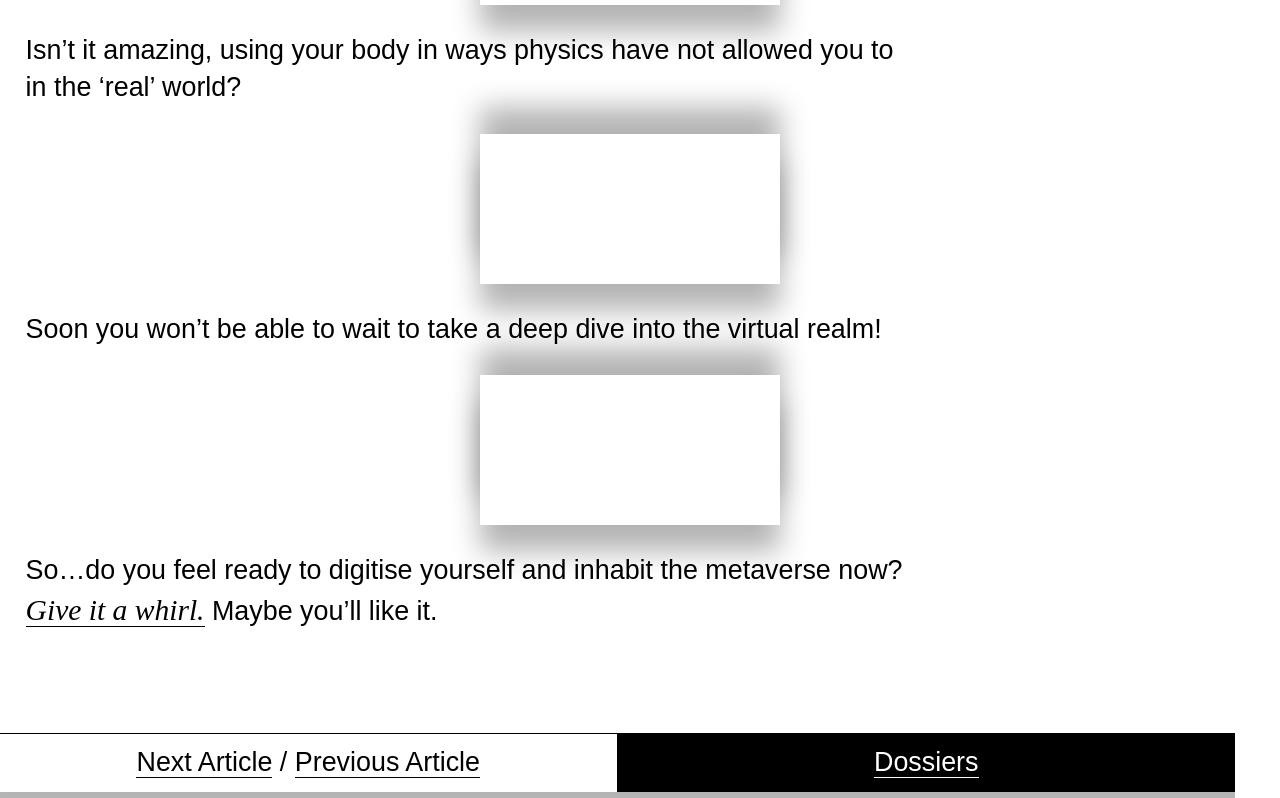What is the purpose of the 'Give it a whirl' link?
Please provide a detailed answer to the question.

The link 'Give it a whirl' is placed after the text 'So…do you feel ready to digitise yourself and inhabit the metaverse now?' which implies that the link is intended to allow users to try out the metaverse experience.